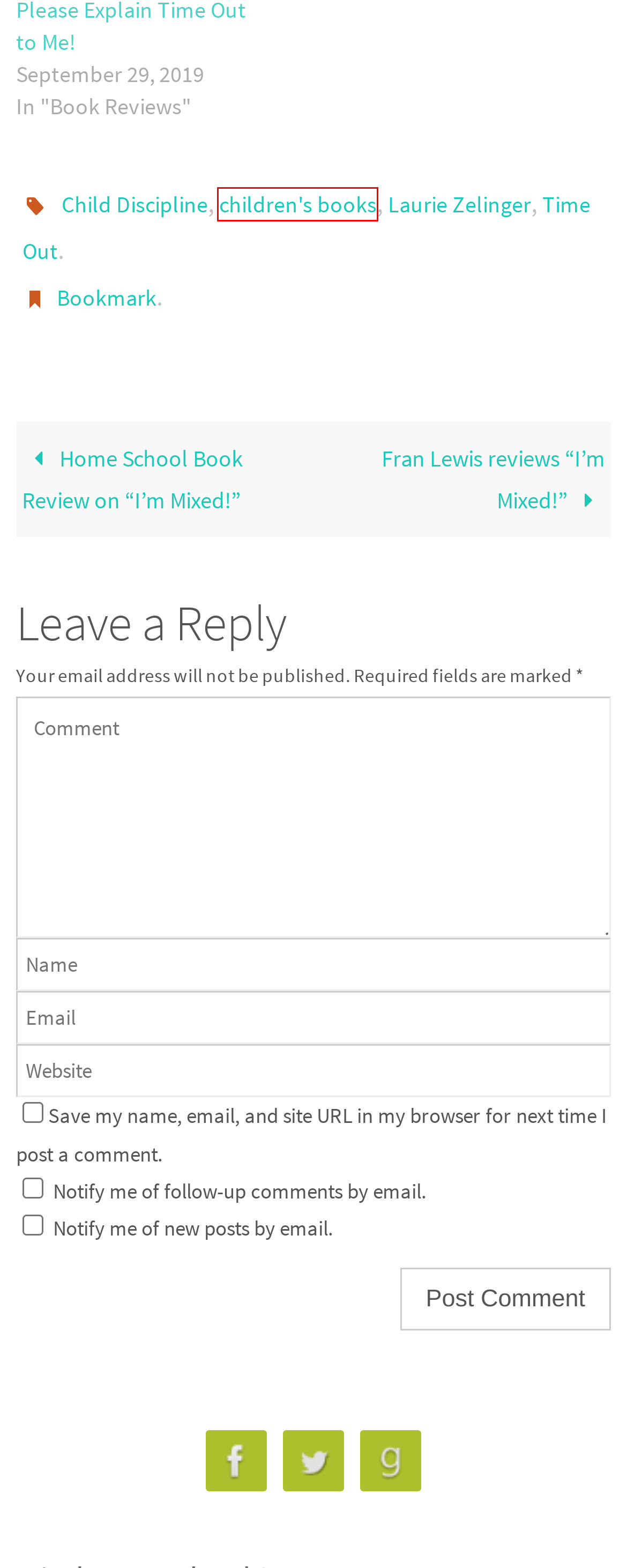Given a webpage screenshot with a red bounding box around a UI element, choose the webpage description that best matches the new webpage after clicking the element within the bounding box. Here are the candidates:
A. City Book Review on Please Explain Alzheimer's Disease - Loving Healing Press
B. Midwest Book Review on Please Explain Time Out to Me! - Loving Healing Press
C. Fran Lewis reviews "I'm Mixed!" - Loving Healing Press
D. Children's Books Archives - Loving Healing Press
E. Home School Book Review on "I'm Mixed!" - Loving Healing Press
F. children's books Archives - Loving Healing Press
G. Laurie Zelinger Archives - Loving Healing Press
H. Child Discipline Archives - Loving Healing Press

F